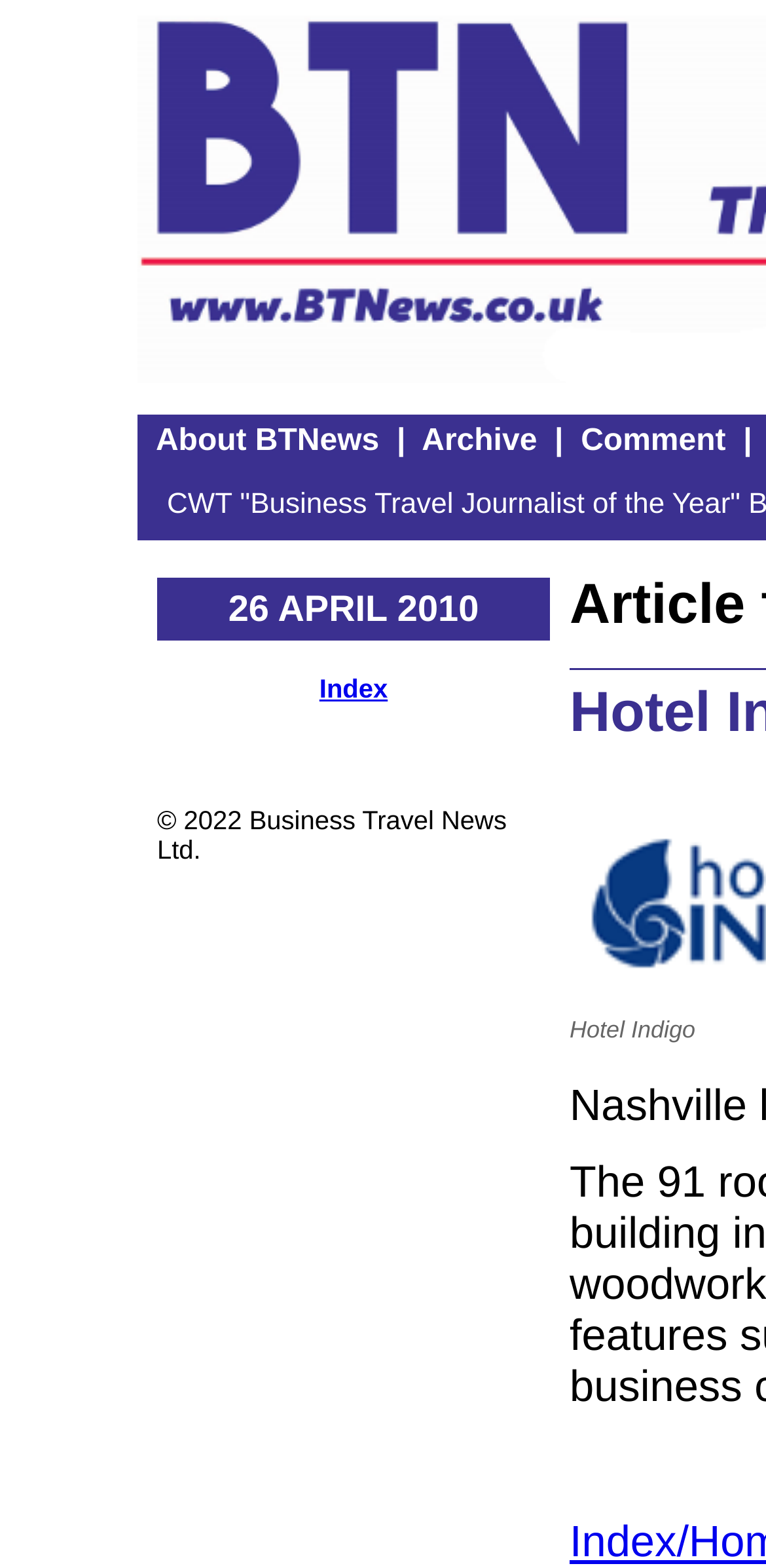Analyze the image and give a detailed response to the question:
What is the date mentioned on the webpage?

I found the date '26 APRIL 2010' on the webpage, which is located in a static text element with bounding box coordinates [0.298, 0.374, 0.625, 0.401]. This date is likely related to a news article or publication date.